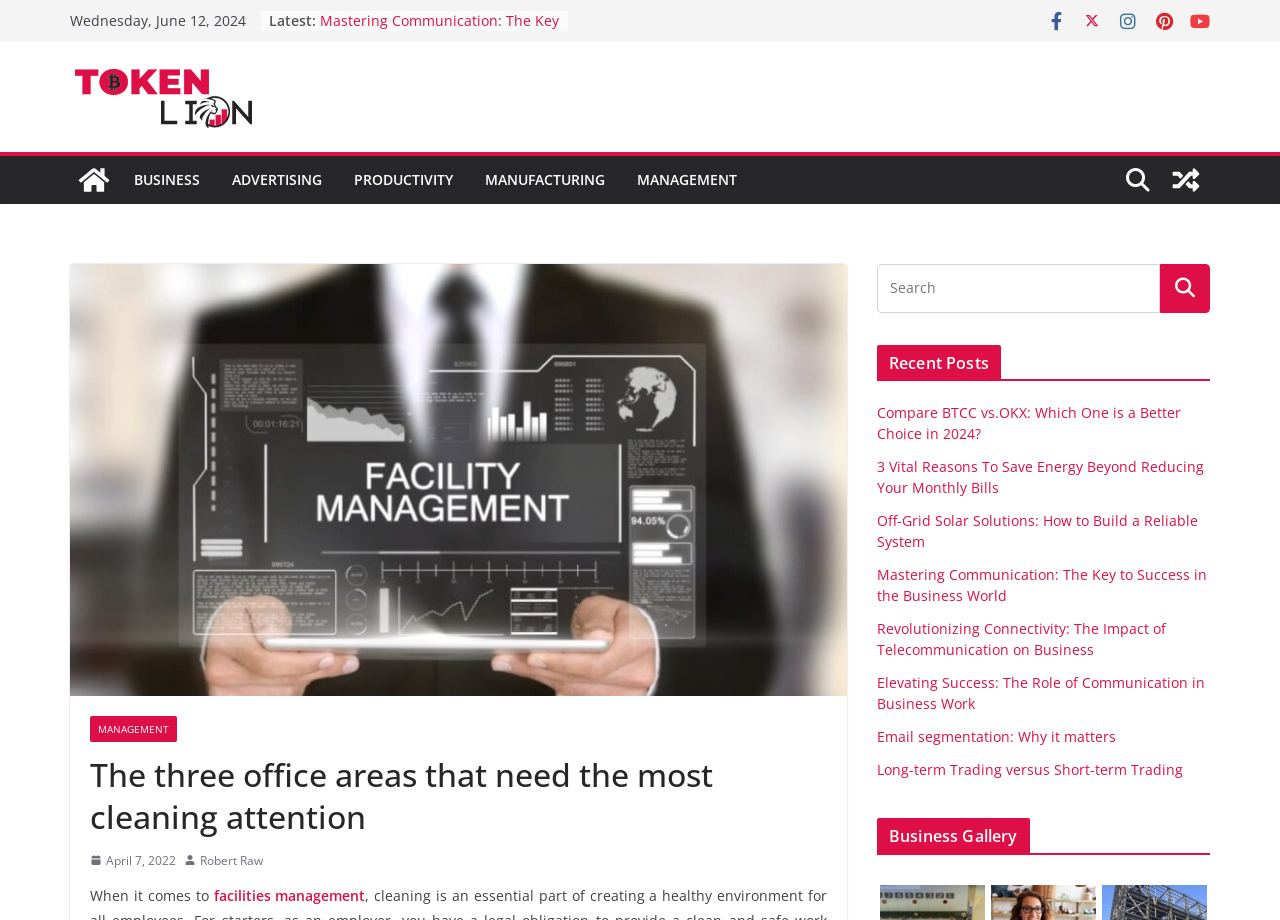Provide your answer in one word or a succinct phrase for the question: 
What is the category of the link 'MANAGEMENT'?

Business